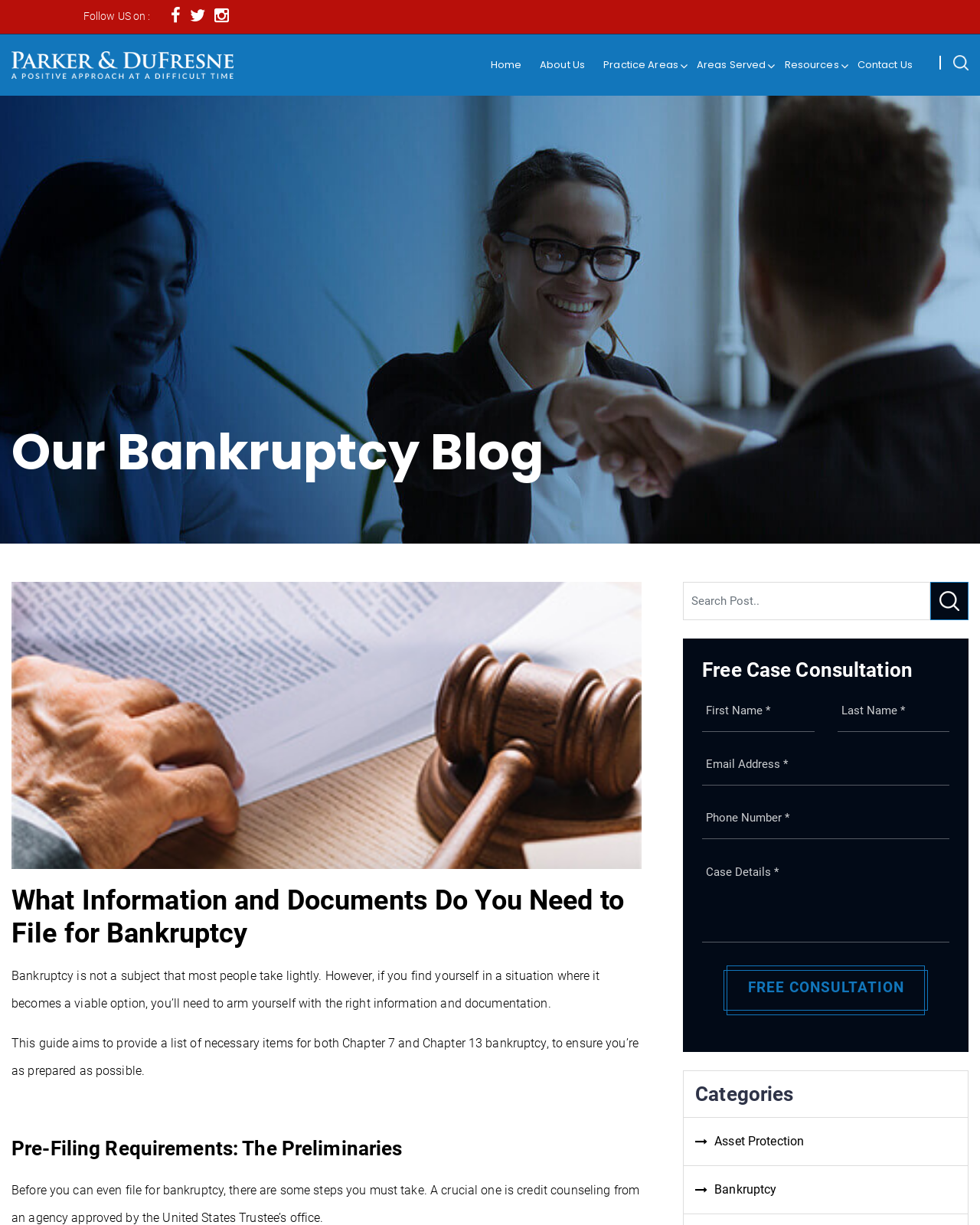What is the first step in the pre-filing requirements?
Please use the image to deliver a detailed and complete answer.

According to the webpage, before filing for bankruptcy, one must take certain steps, including credit counseling from an agency approved by the United States Trustee's office. This is stated in the section 'Pre-Filing Requirements: The Preliminaries'.